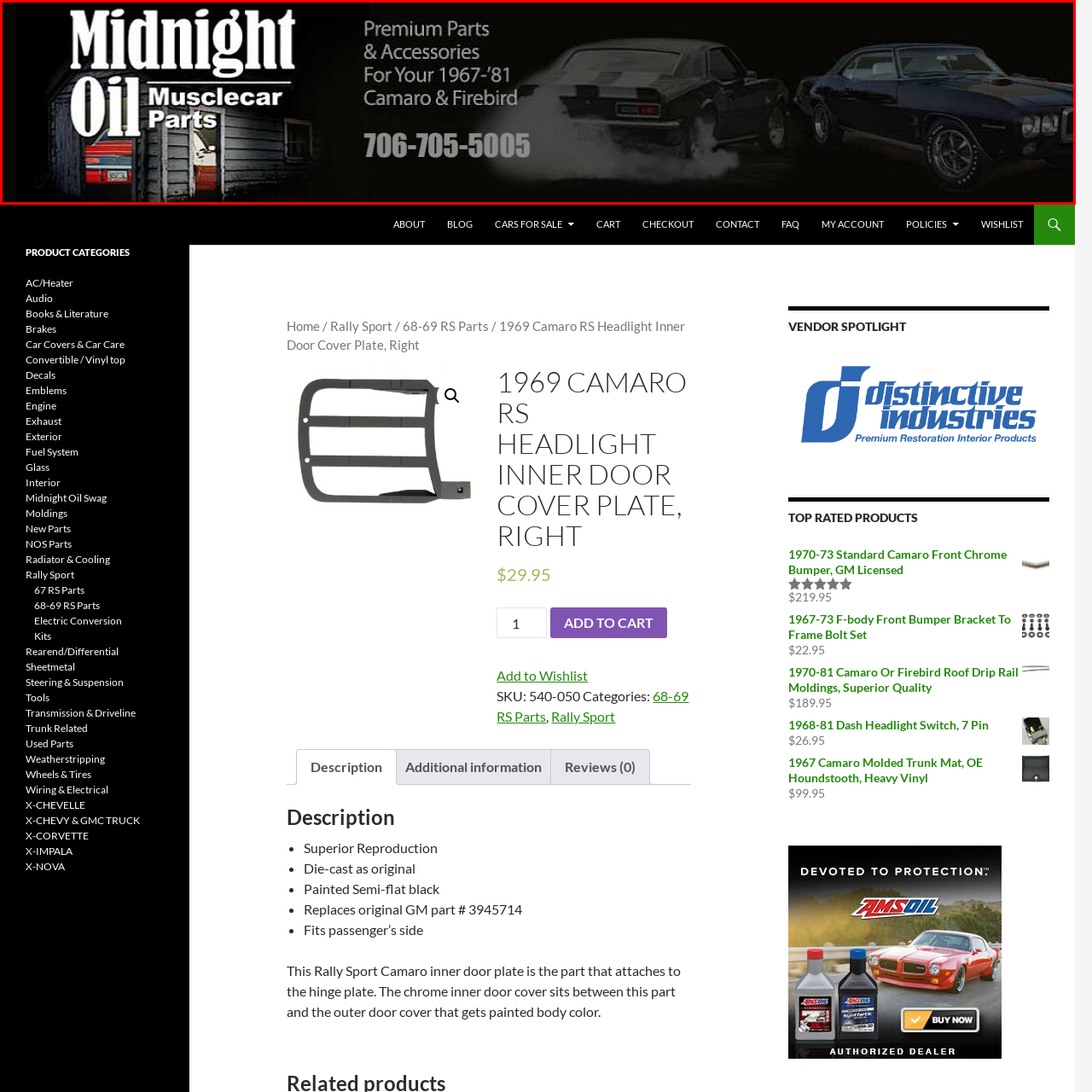What is the contact number for Midnight Oil Muscle Car Parts?
Look at the image within the red bounding box and provide a single word or phrase as an answer.

706-705-5005